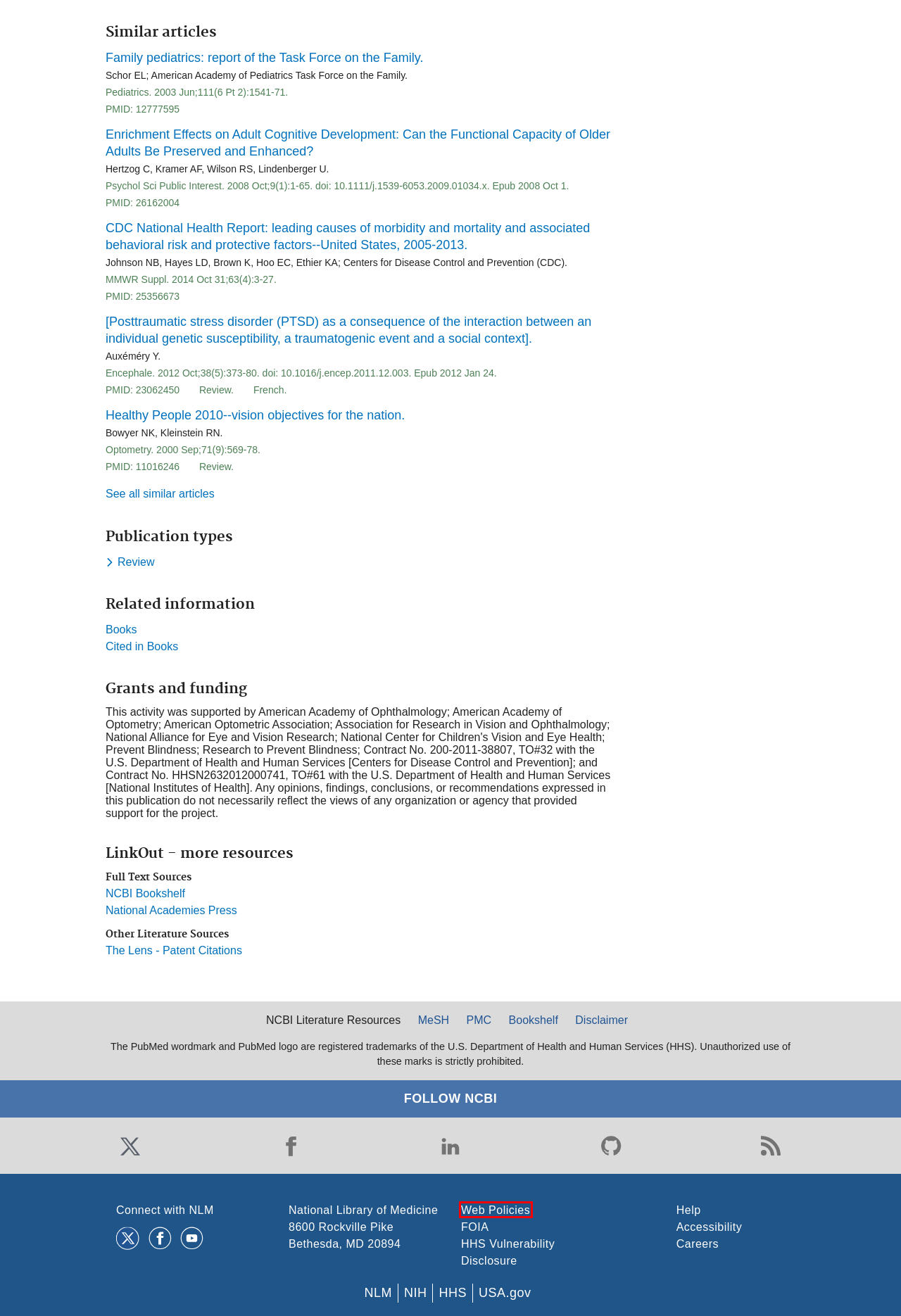Look at the screenshot of a webpage where a red rectangle bounding box is present. Choose the webpage description that best describes the new webpage after clicking the element inside the red bounding box. Here are the candidates:
A. NLM Web Policies
B. Making government services easier to find | USAGov
C. Accessibility on the NLM Website
D. Home - Books - NCBI
E. Home - MeSH - NCBI
F. Freedom of Information Act Office | National Institutes of Health (NIH)
G. Results - 
The Lens - Free & Open Patent and Scholarly Search
H. Cited in Books for PubMed (Select 27656731) - Books - NCBI

A